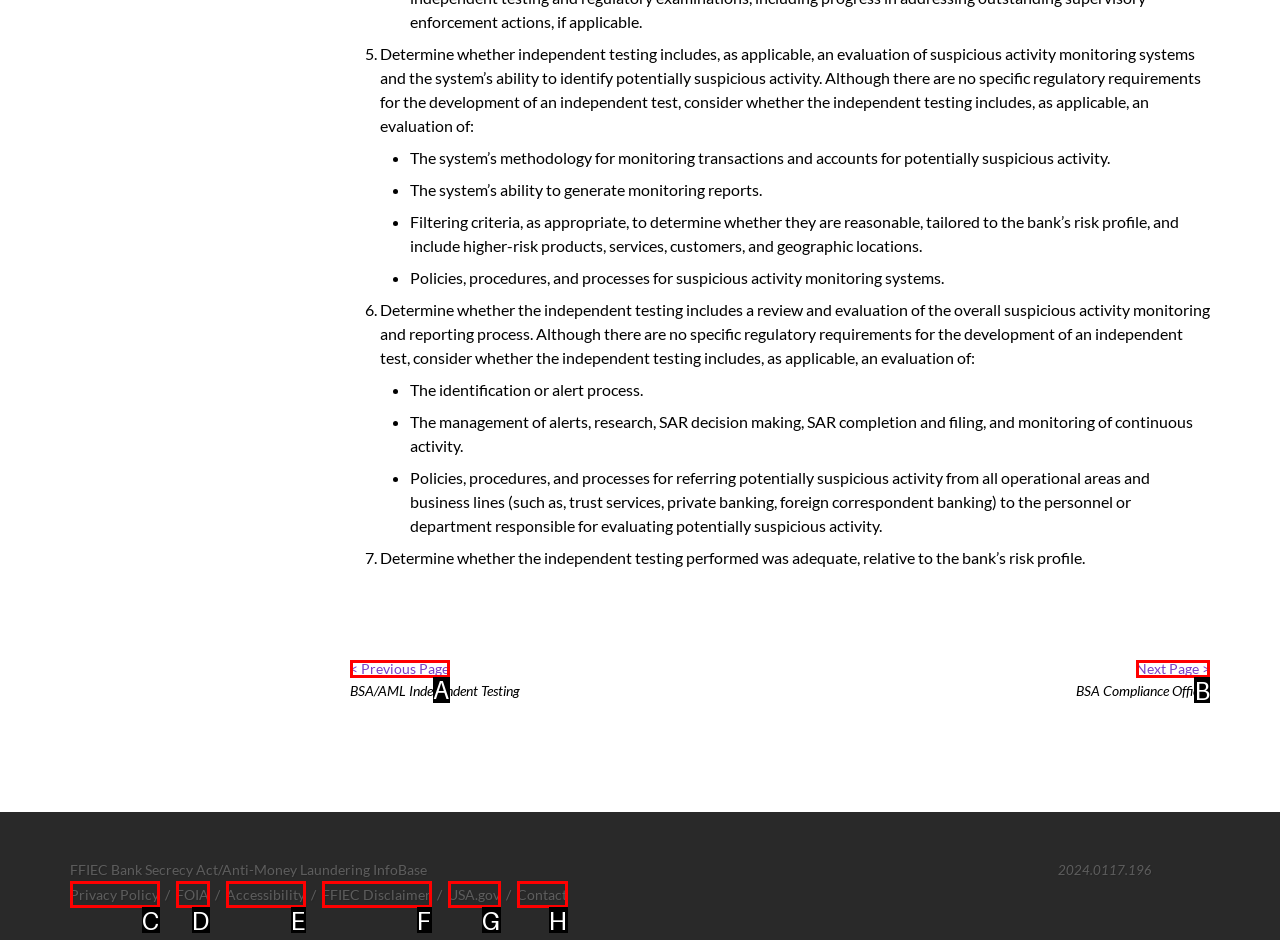Choose the HTML element you need to click to achieve the following task: go to next page
Respond with the letter of the selected option from the given choices directly.

B